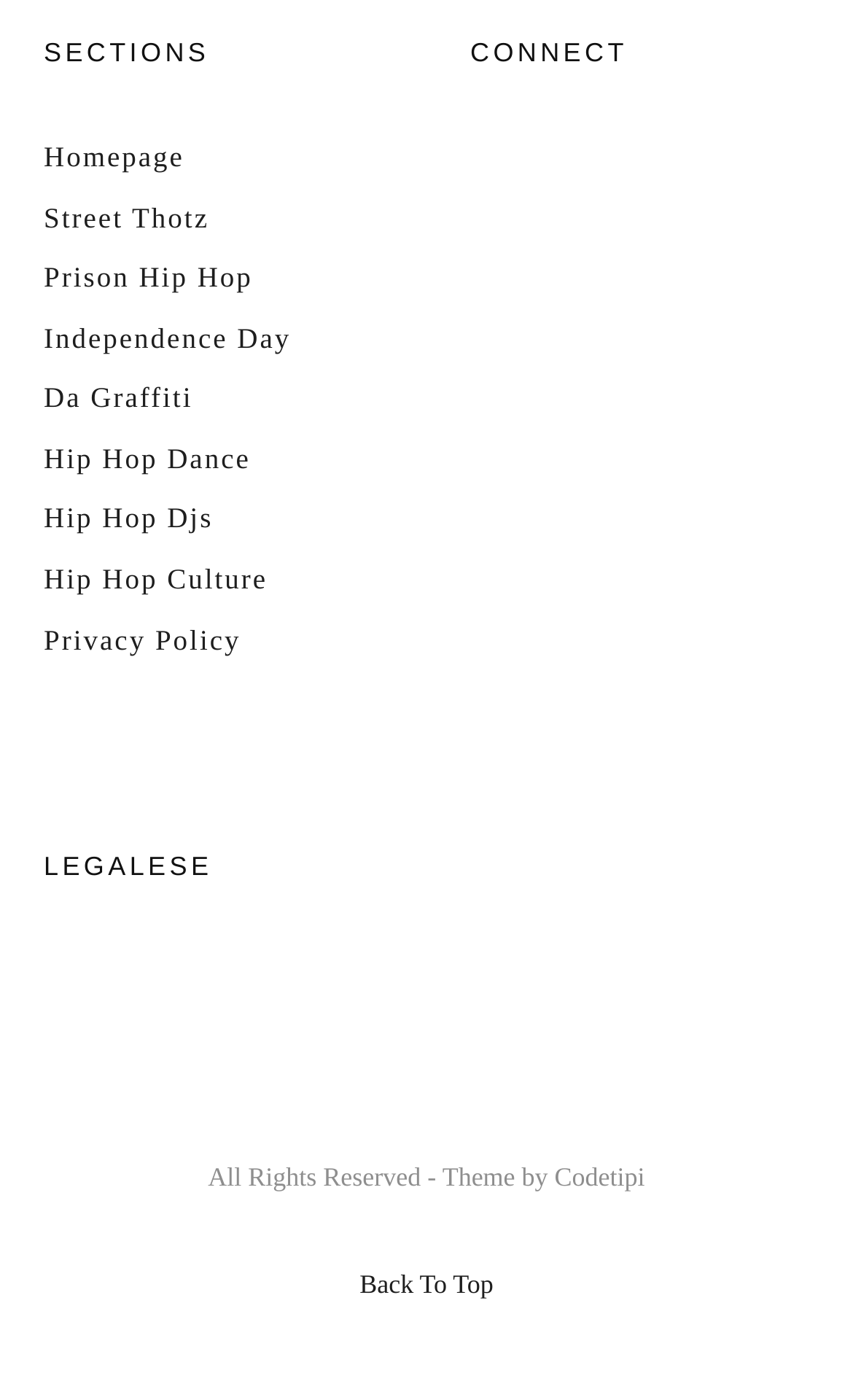How many sections are available?
Please answer the question with as much detail and depth as you can.

I counted the number of links under the 'SECTIONS' heading, which are 'Homepage', 'Street Thotz', 'Prison Hip Hop', 'Independence Day', 'Da Graffiti', 'Hip Hop Dance', 'Hip Hop Djs', 'Hip Hop Culture', and 'Privacy Policy'. There are 9 links in total.